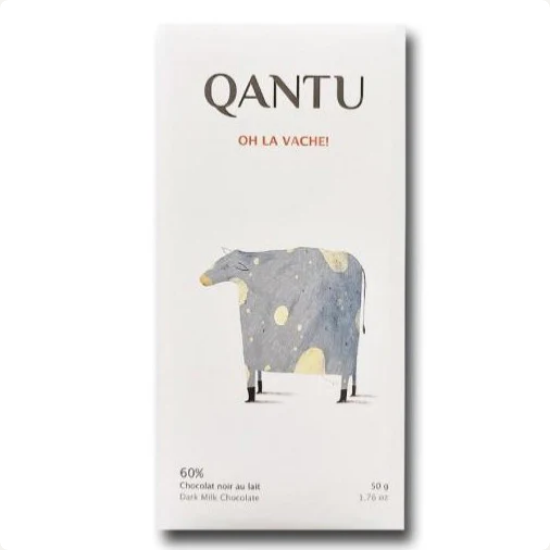What is the percentage of cocoa in the chocolate?
Please provide a single word or phrase as your answer based on the screenshot.

60%